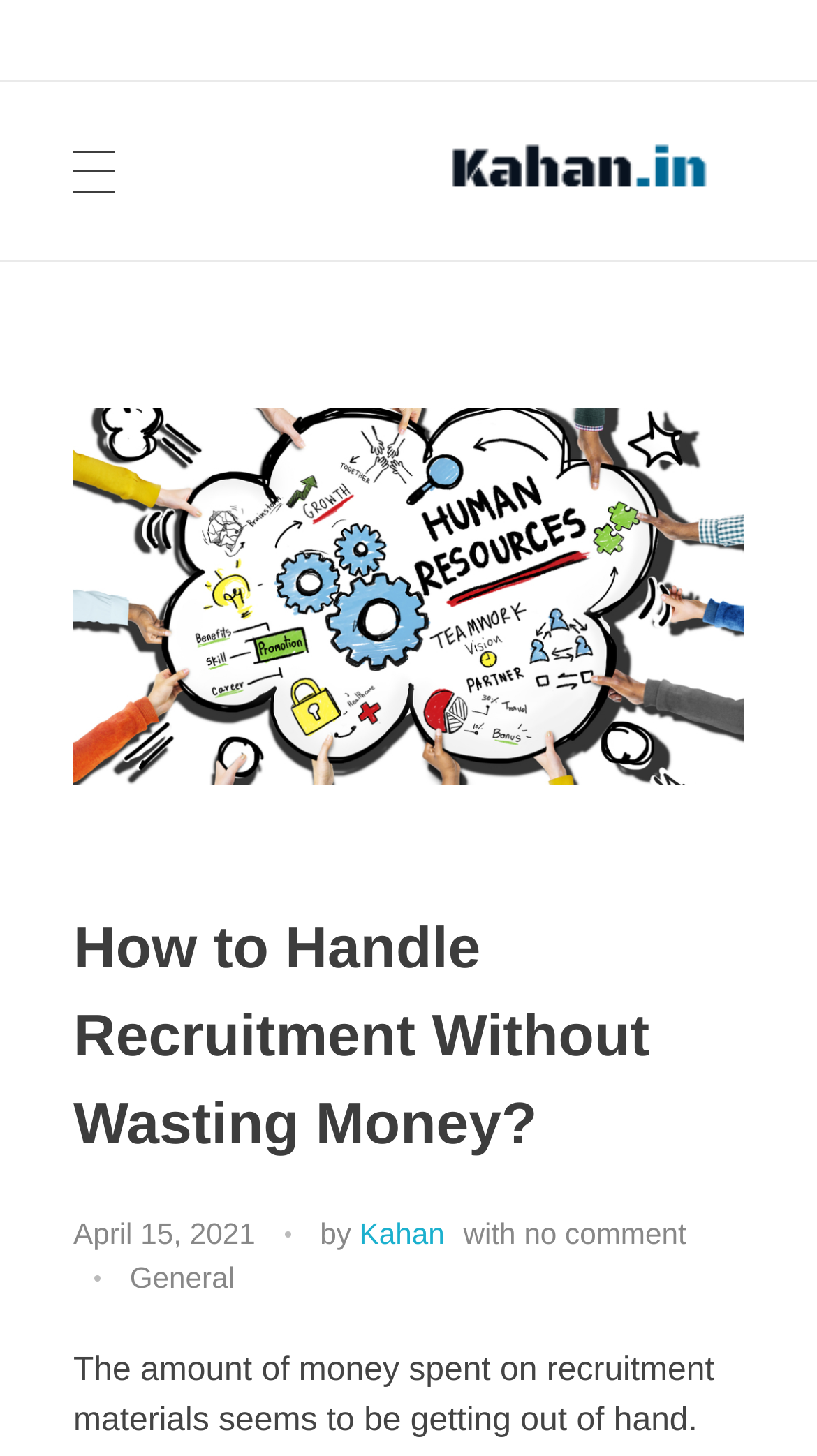How many main categories are available on the website?
Refer to the image and respond with a one-word or short-phrase answer.

5